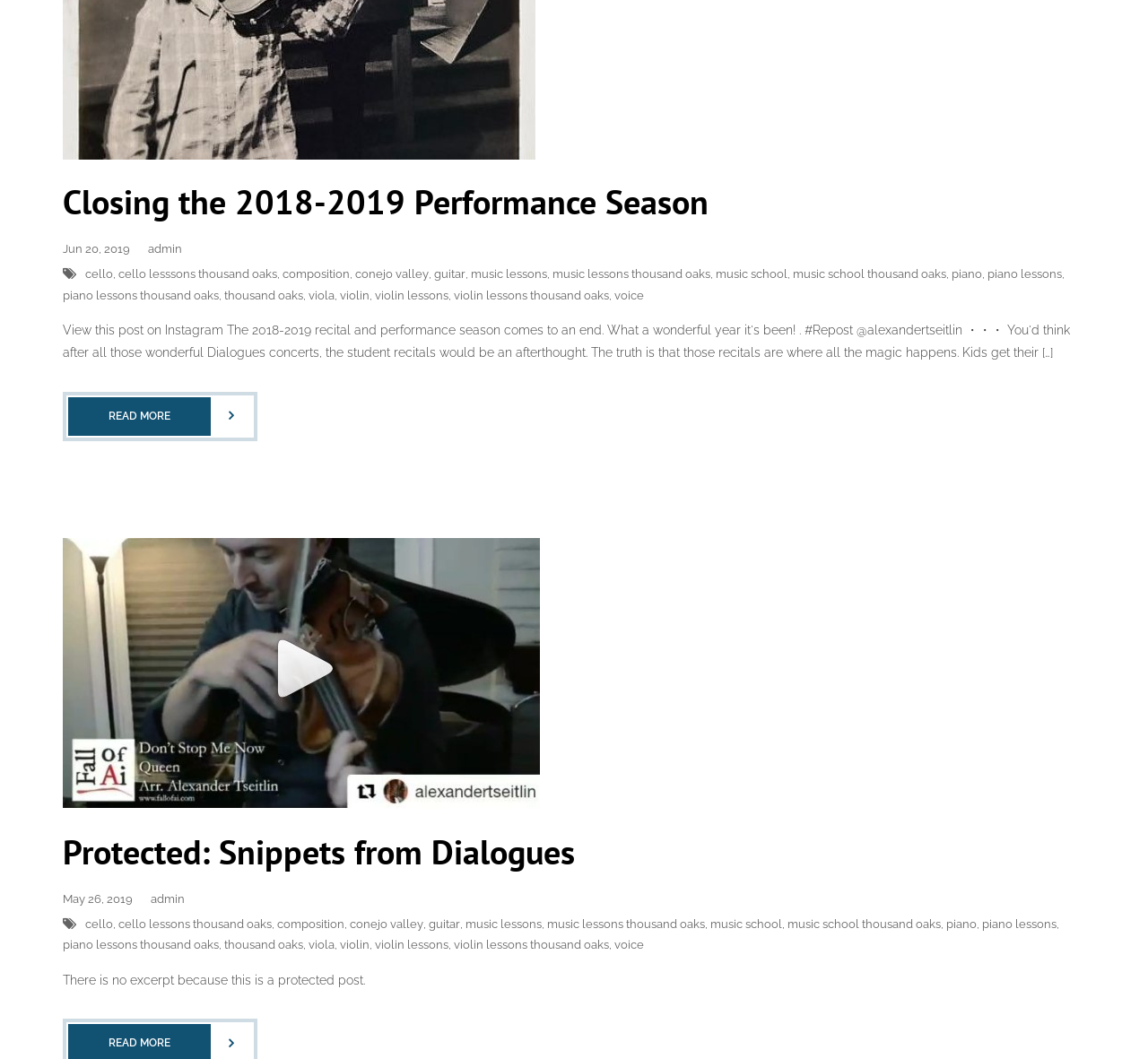Please reply to the following question with a single word or a short phrase:
What is the date of the second post?

May 26, 2019